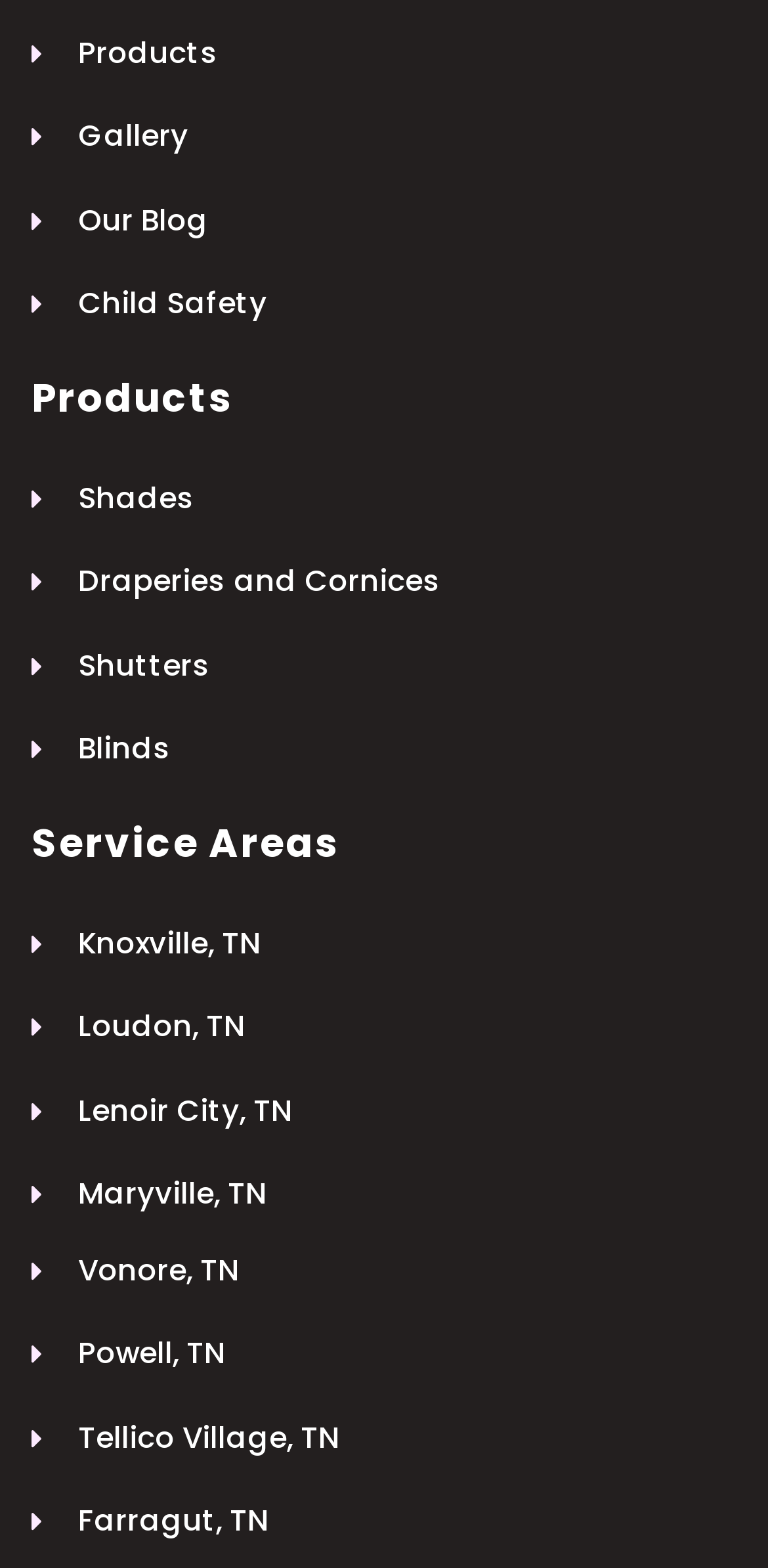Identify the coordinates of the bounding box for the element that must be clicked to accomplish the instruction: "Learn about child safety".

[0.041, 0.18, 0.959, 0.208]